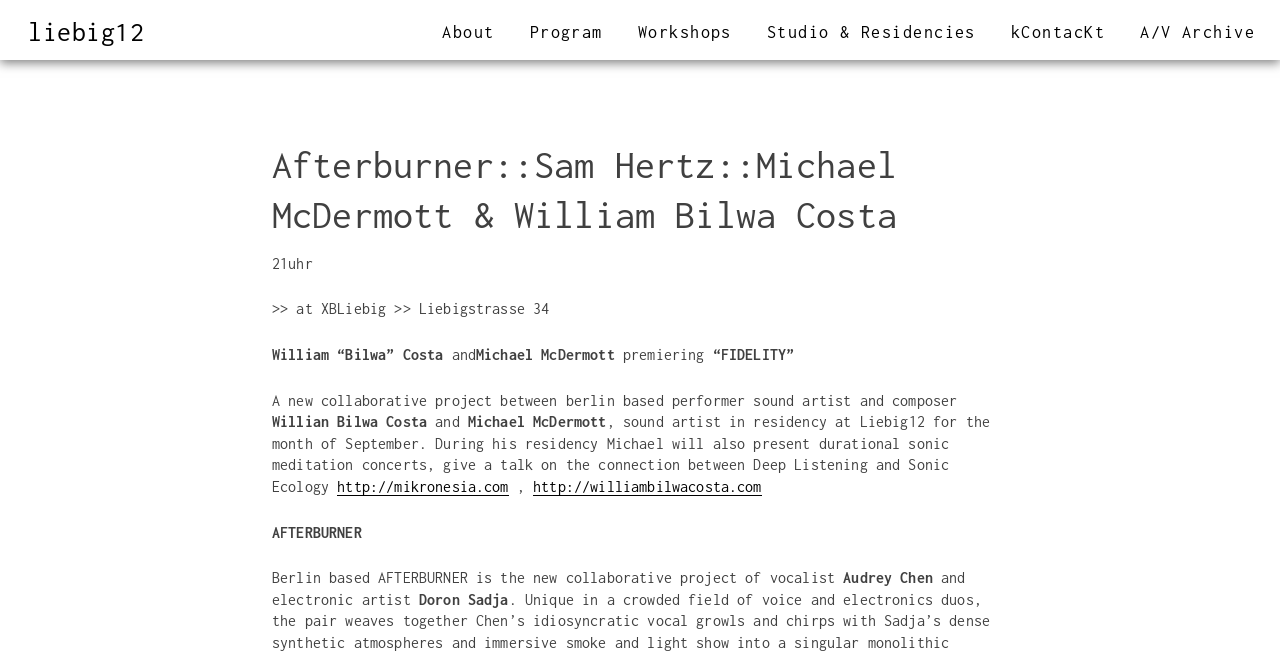What is the profession of Audrey Chen?
Use the information from the image to give a detailed answer to the question.

I determined the answer by looking at the StaticText 'Berlin based AFTERBURNER is the new collaborative project of vocalist' which indicates that Audrey Chen is a vocalist.